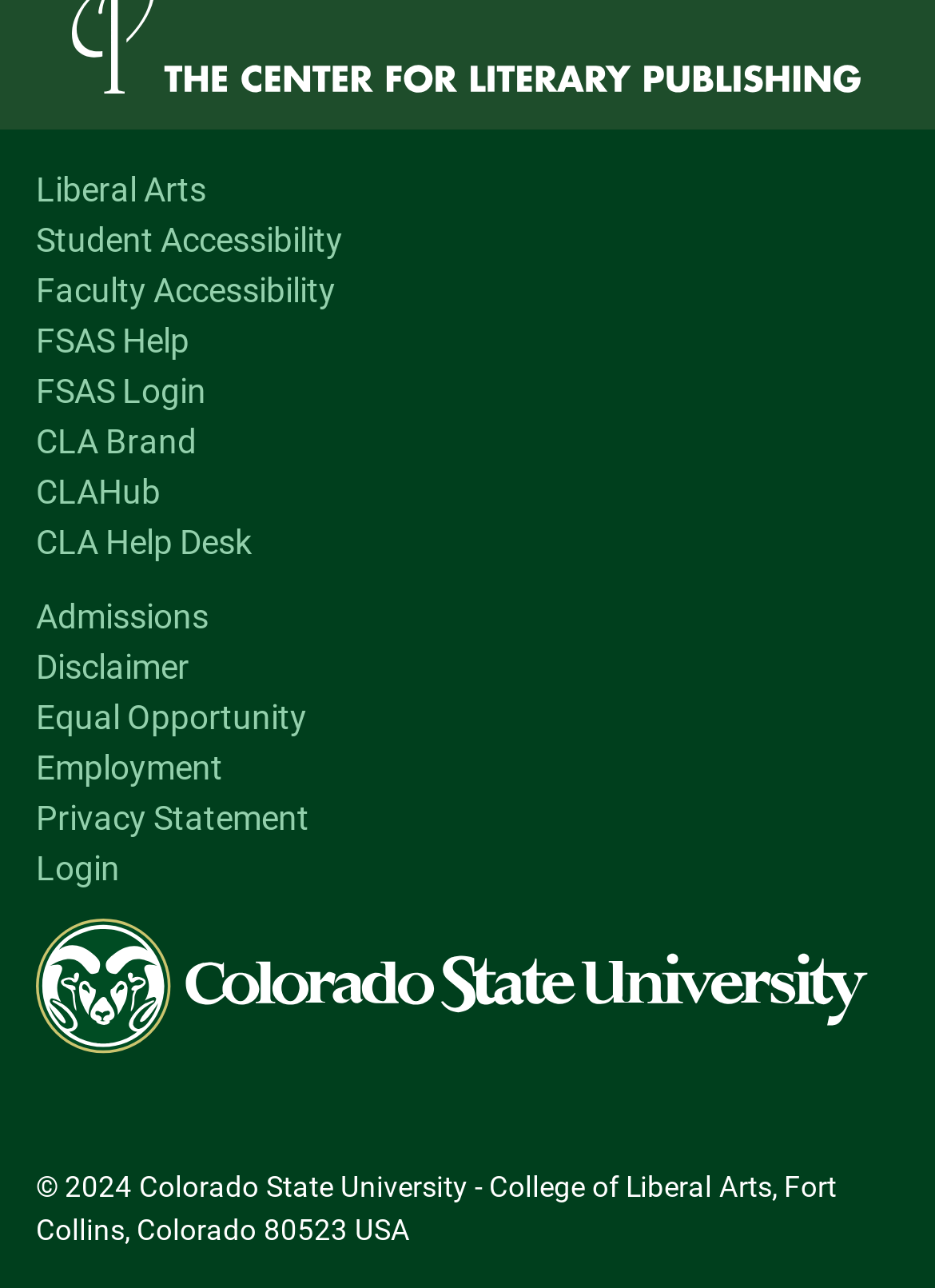Please find the bounding box coordinates for the clickable element needed to perform this instruction: "click on Liberal Arts".

[0.038, 0.132, 0.221, 0.162]